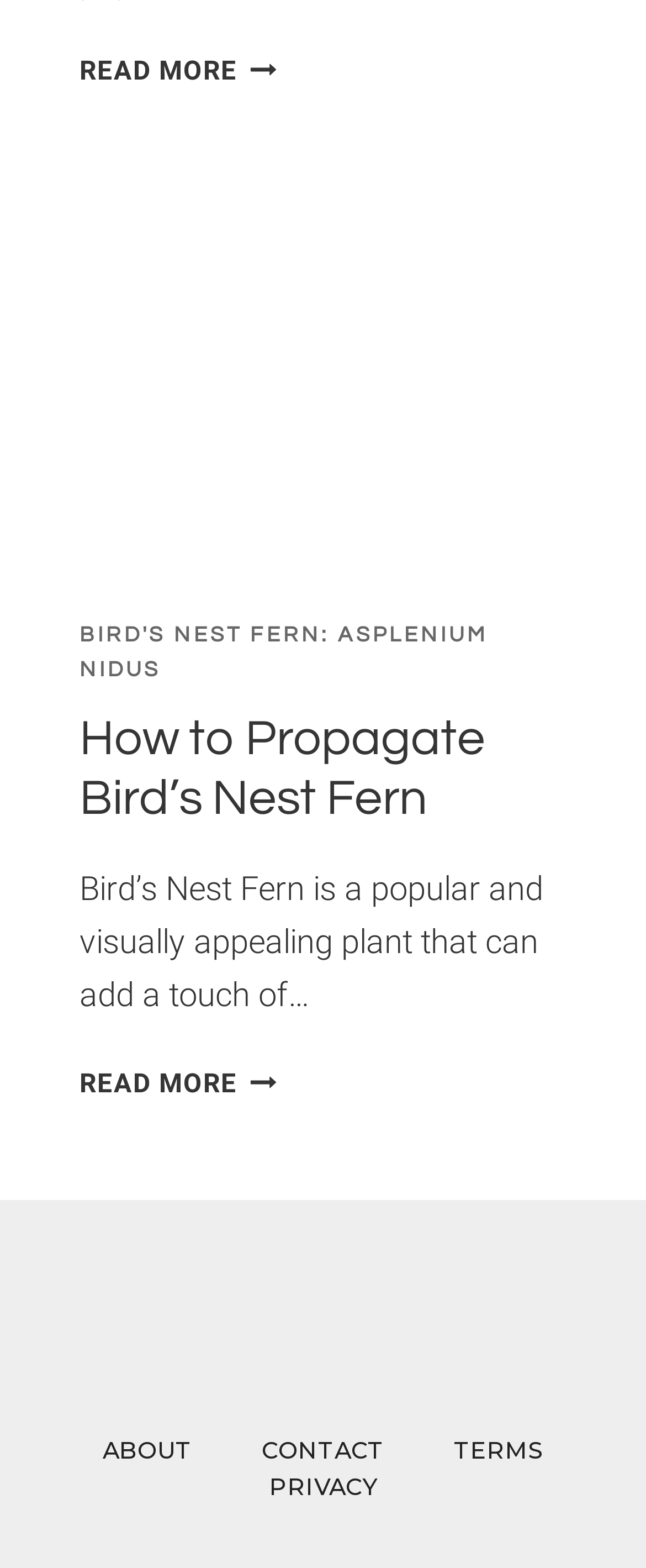Give a concise answer using one word or a phrase to the following question:
What is the navigation section at the bottom?

Footer Navigation